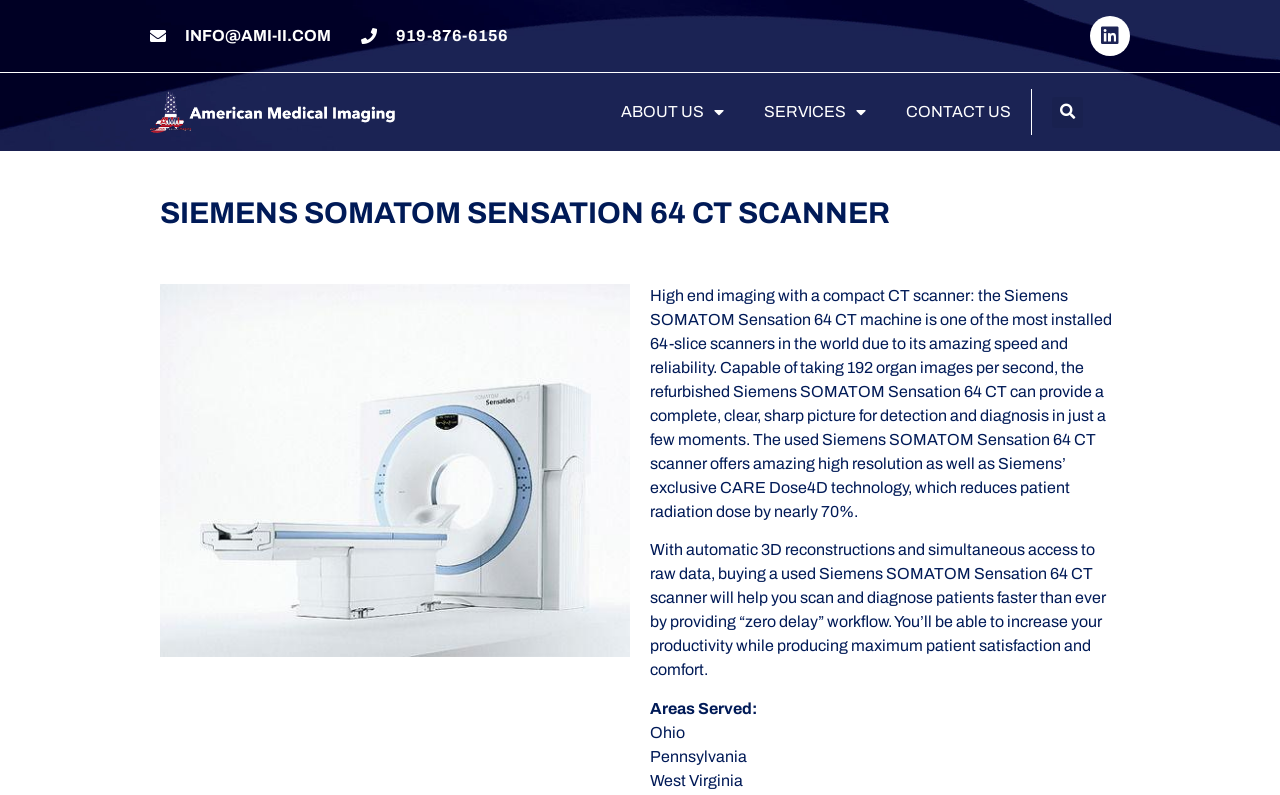Detail the various sections and features present on the webpage.

The webpage is about the Siemens SOMATOM Sensation 64 CT Scanner, specifically its features and benefits, as well as the services provided by American Medical Imaging. 

At the top of the page, there are several links, including contact information such as an email address and phone number, as well as social media links, like LinkedIn. There are also navigation links, including "ABOUT US", "SERVICES", and "CONTACT US", which have dropdown menus. 

Below these links, there is a prominent heading that reads "SIEMENS SOMATOM SENSATION 64 CT SCANNER". 

The main content of the page is divided into three paragraphs of text. The first paragraph describes the capabilities and features of the Siemens SOMATOM Sensation 64 CT scanner, including its speed, reliability, and high-resolution imaging capabilities. 

The second paragraph explains how the scanner can help increase productivity and patient satisfaction, with features like automatic 3D reconstructions and simultaneous access to raw data. 

The third section lists the areas served by American Medical Imaging, including Ohio, Pennsylvania, and West Virginia. 

On the right side of the page, there is a search bar with a "Search" button.